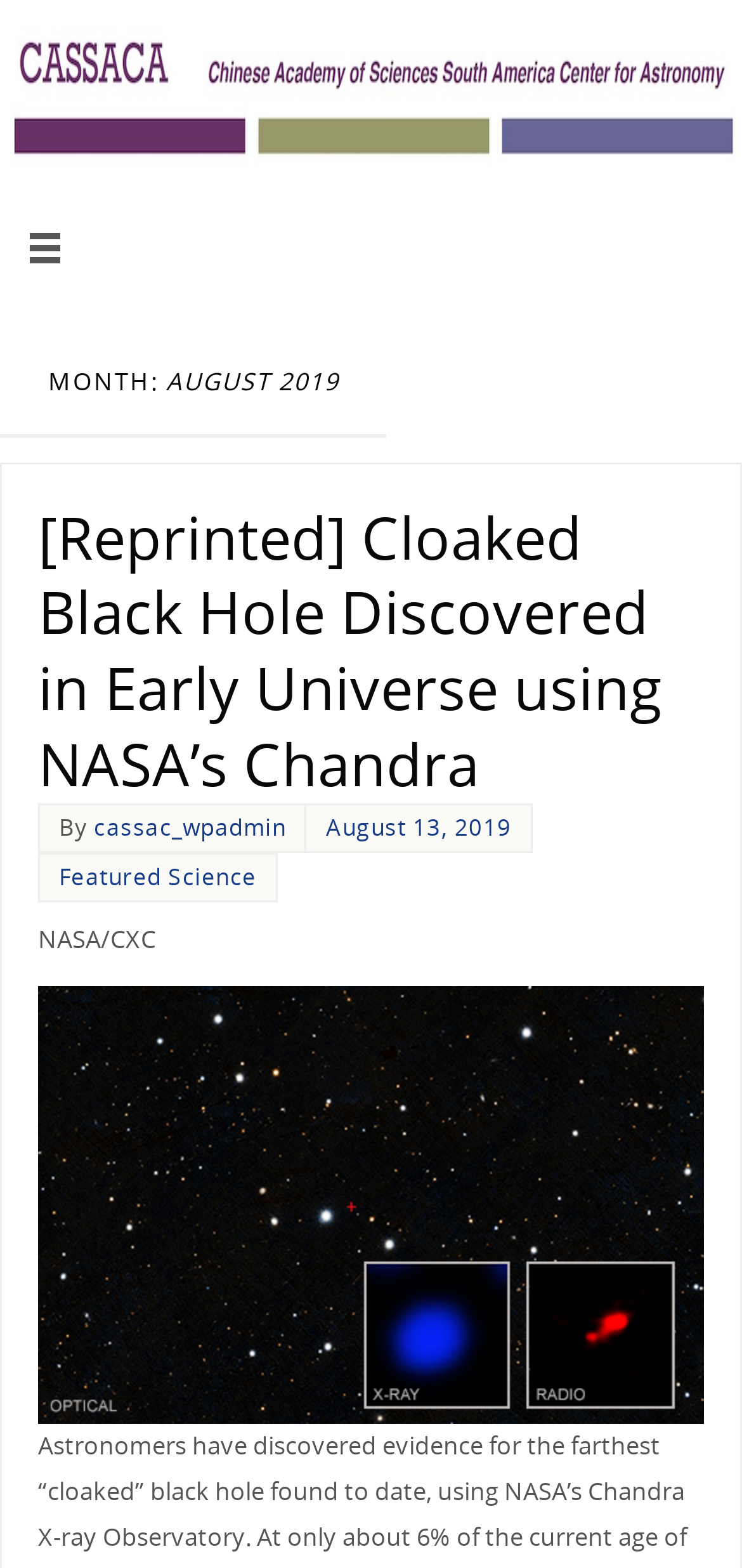Give a detailed account of the webpage, highlighting key information.

The webpage is about an article titled "Cloaked Black Hole Discovered in Early Universe using NASA’s Chandra" from August 2019, published by CASSACA. At the top of the page, there is a logo image of CASSACA, followed by a link with an icon. Below the logo, there is a header section that spans about half of the page width, containing the title "MONTH: AUGUST 2019". 

Underneath the header, there is a larger section that takes up most of the page width, containing the article title, which is also a link. The article title is followed by a small gap, and then the author's name "cassac_wpadmin" is displayed, along with the publication date "August 13, 2019". 

On the same line as the author's name, there is a category link "Featured Science". Below the article title, there is a credit line "NASA/CXC", and a large figure or image that takes up most of the page width, likely an illustration or graphic related to the article.